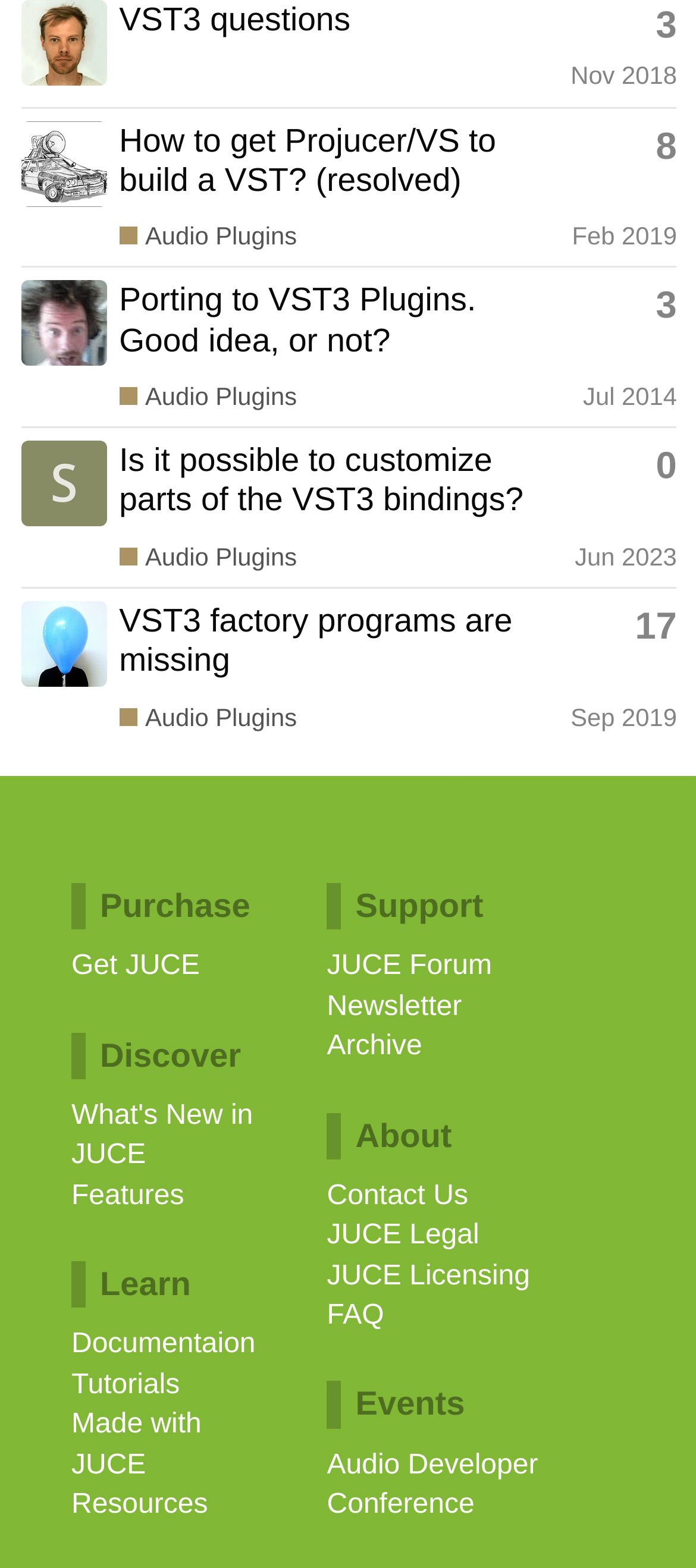Answer the question using only a single word or phrase: 
What is the category of the topic 'Porting to VST3 Plugins. Good idea, or not?'?

Audio Plugins